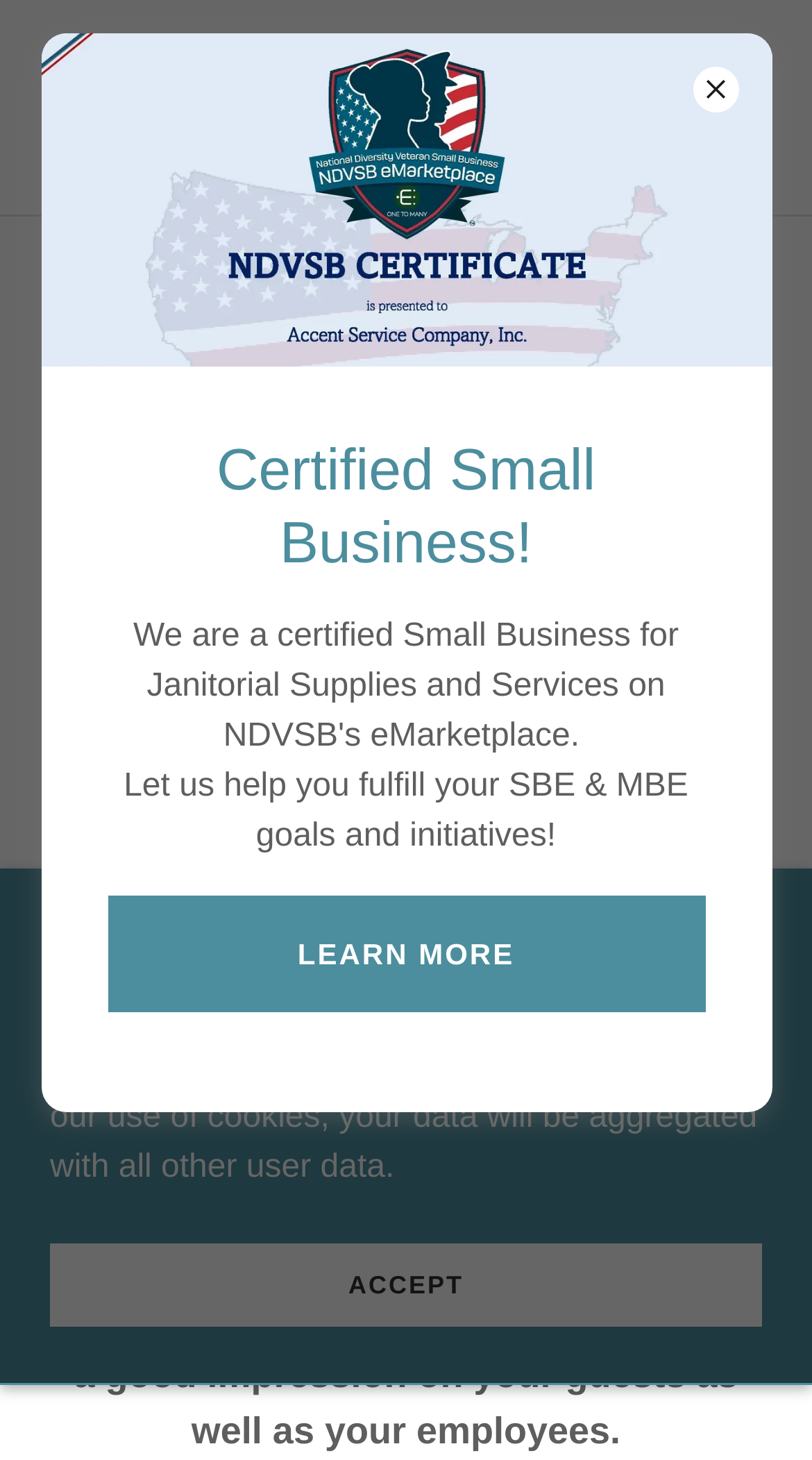Carefully observe the image and respond to the question with a detailed answer:
What is the main topic of the webpage?

The main topic of the webpage is 'Hard Floor Maintenance', which is indicated by the heading 'Hard Floor Maintenance' at the top of the webpage, below the company name.